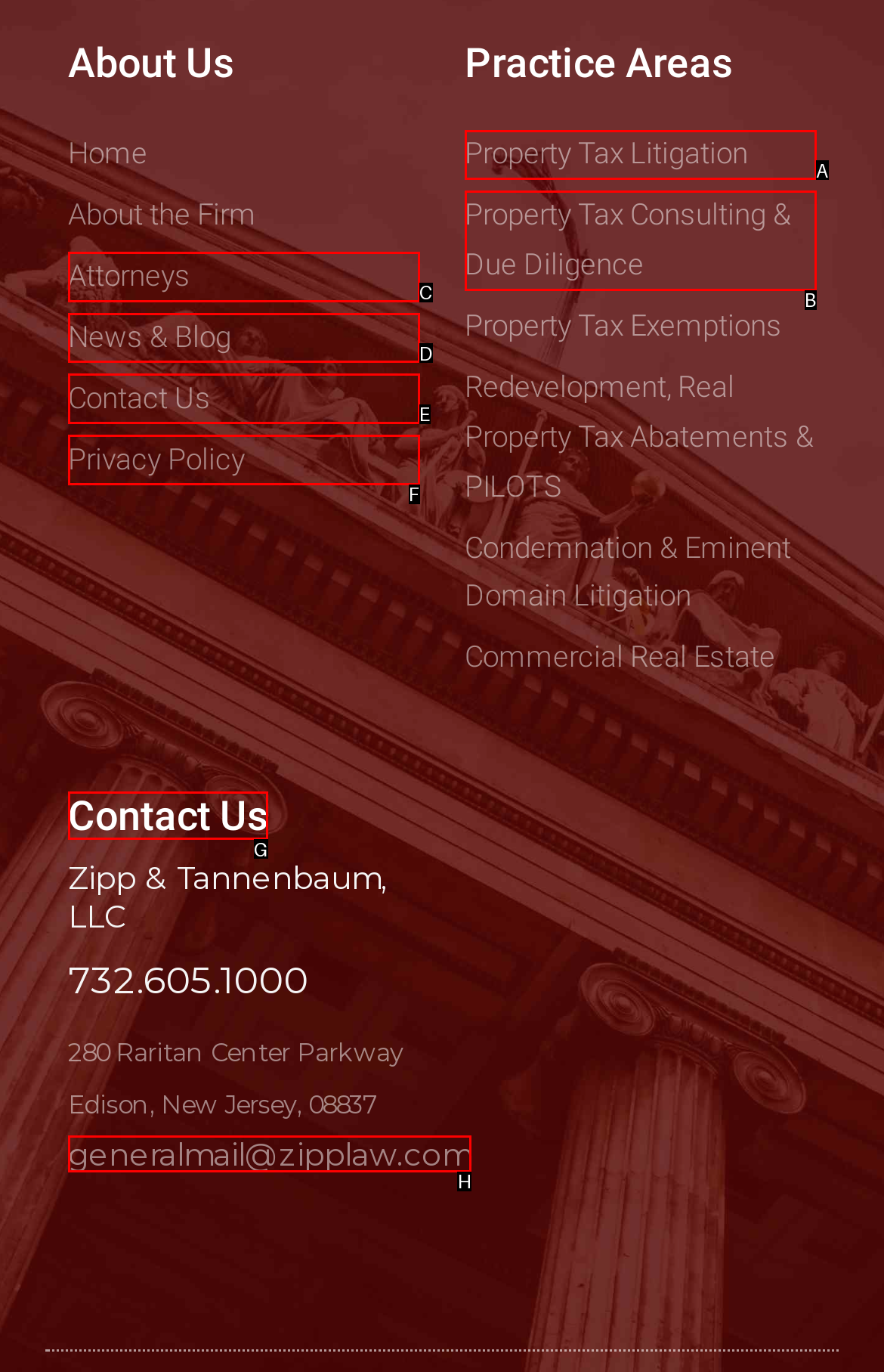Select the correct option from the given choices to perform this task: send email to generalmail@zipplaw.com. Provide the letter of that option.

H